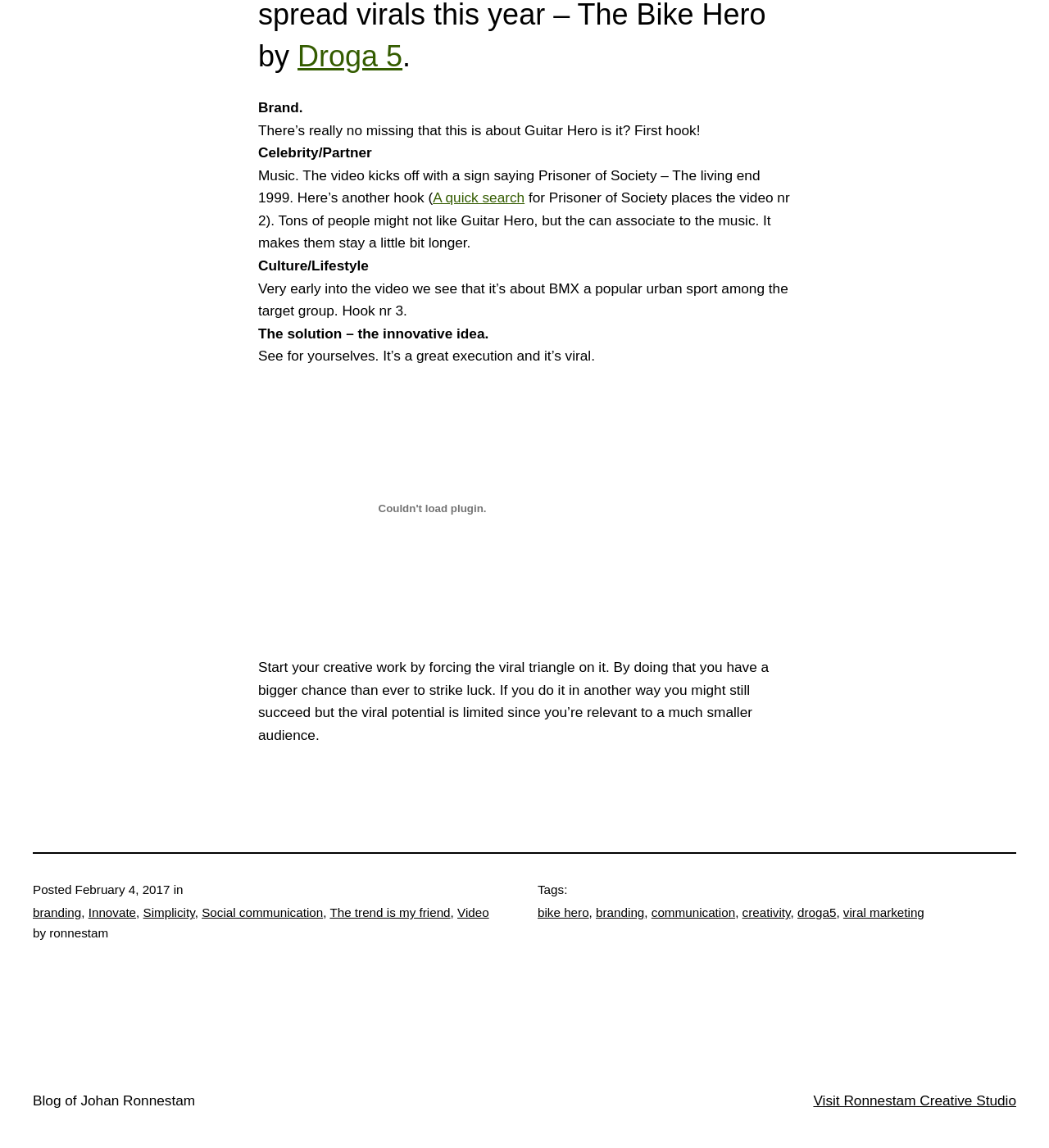What is the brand mentioned in the article?
Provide an in-depth and detailed answer to the question.

The brand mentioned in the article is Droga5, which is a well-known advertising agency. This can be inferred from the text 'Droga 5' at the top of the page, which is likely a link to the brand's website or a reference to the brand's name.